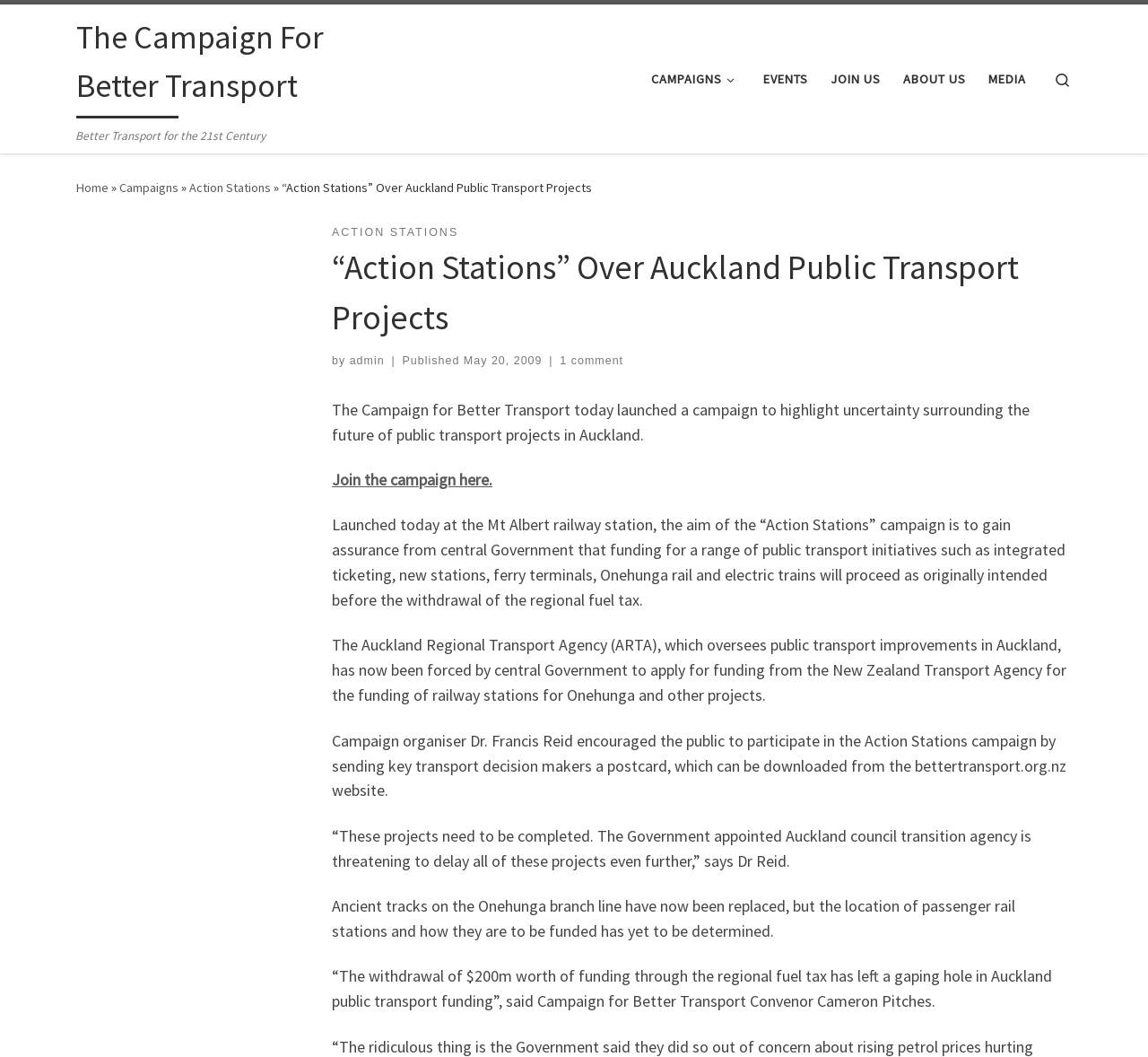Find the bounding box coordinates of the element to click in order to complete this instruction: "View product details". The bounding box coordinates must be four float numbers between 0 and 1, denoted as [left, top, right, bottom].

None